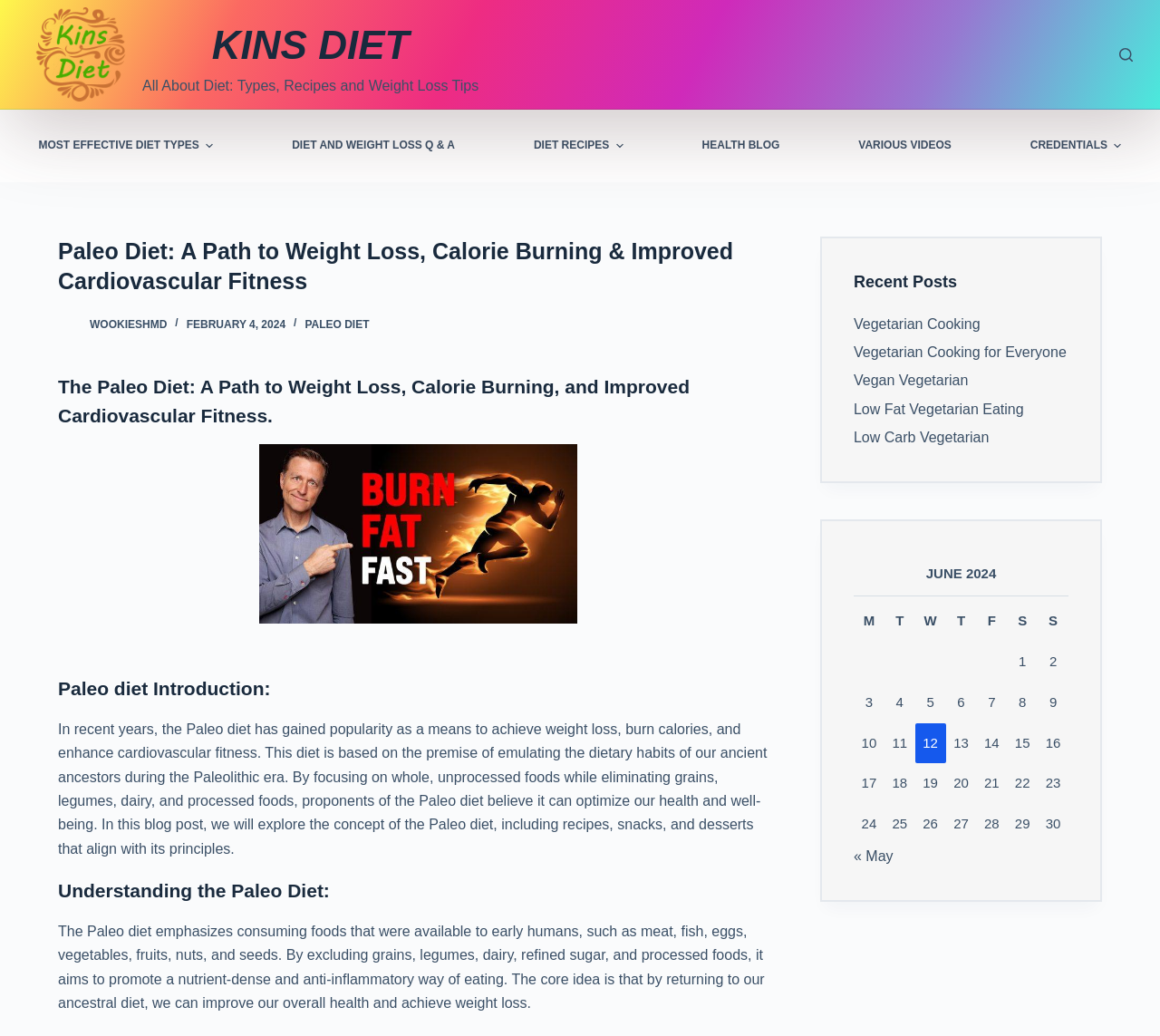Using details from the image, please answer the following question comprehensively:
What is the purpose of the Paleo diet?

The webpage states that the Paleo diet is a means to achieve weight loss, burn calories, and enhance cardiovascular fitness, and it aims to promote a nutrient-dense and anti-inflammatory way of eating, so the purpose of the Paleo diet is weight loss and improved health.